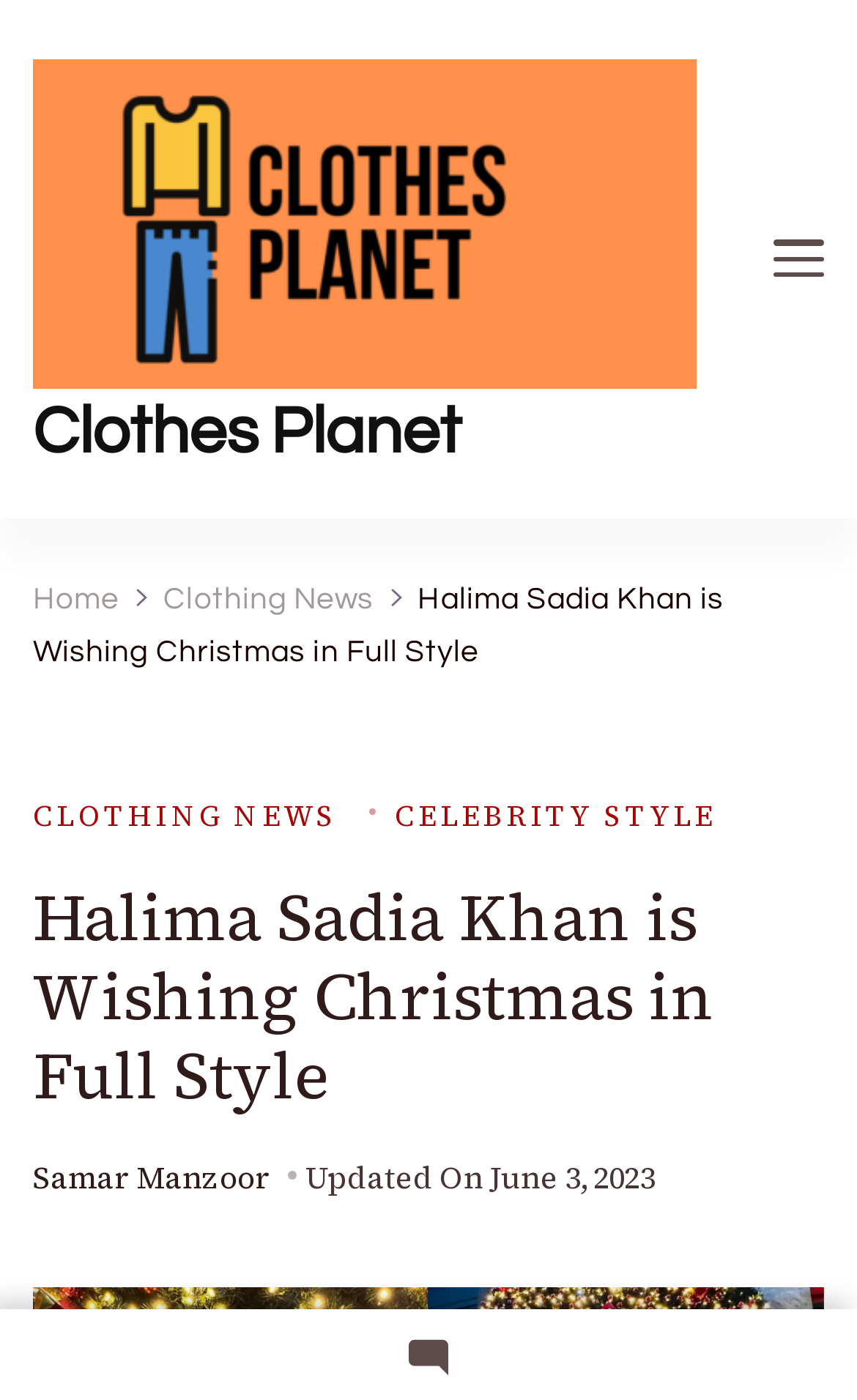Identify and provide the title of the webpage.

Halima Sadia Khan is Wishing Christmas in Full Style